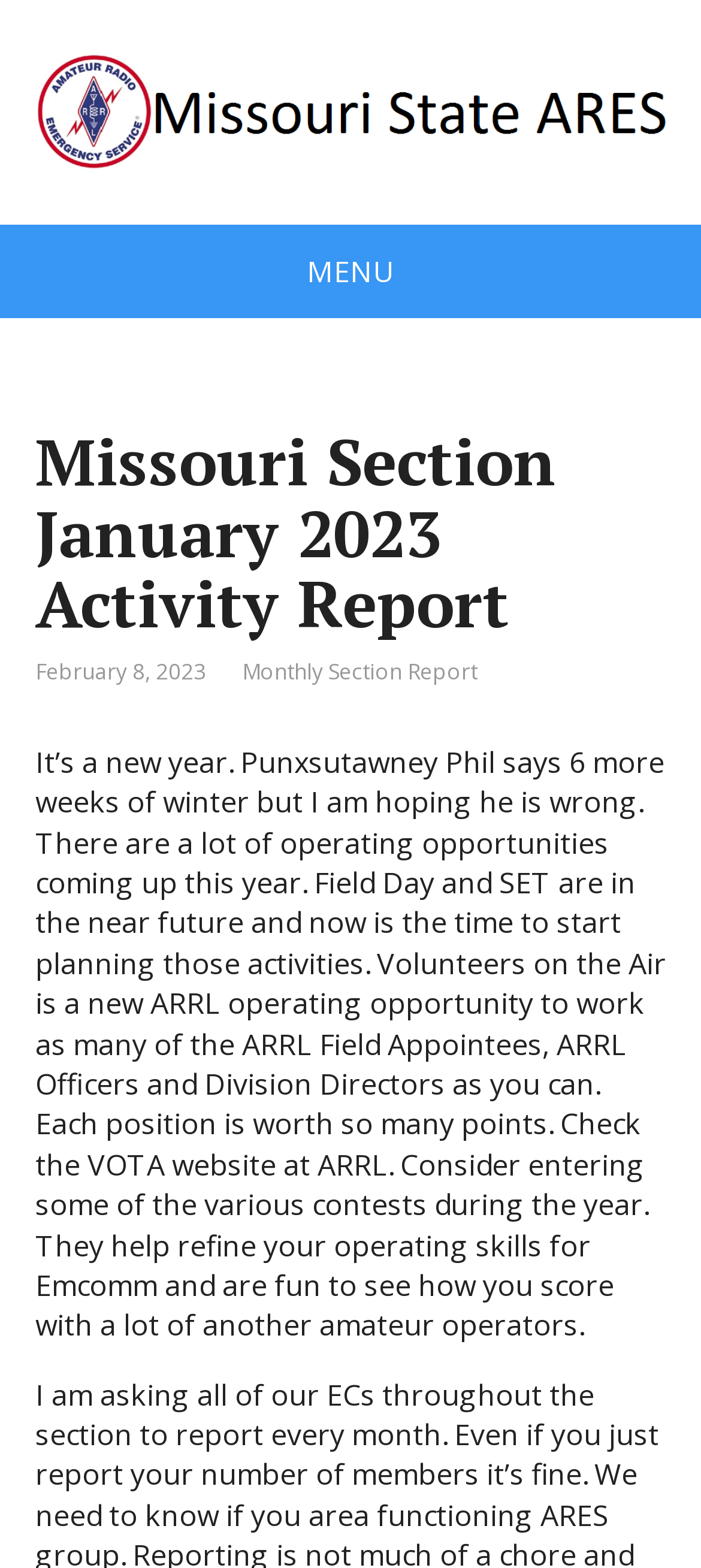Please answer the following question using a single word or phrase: 
What is the author's hope regarding the weather?

The author hopes Punxsutawney Phil is wrong